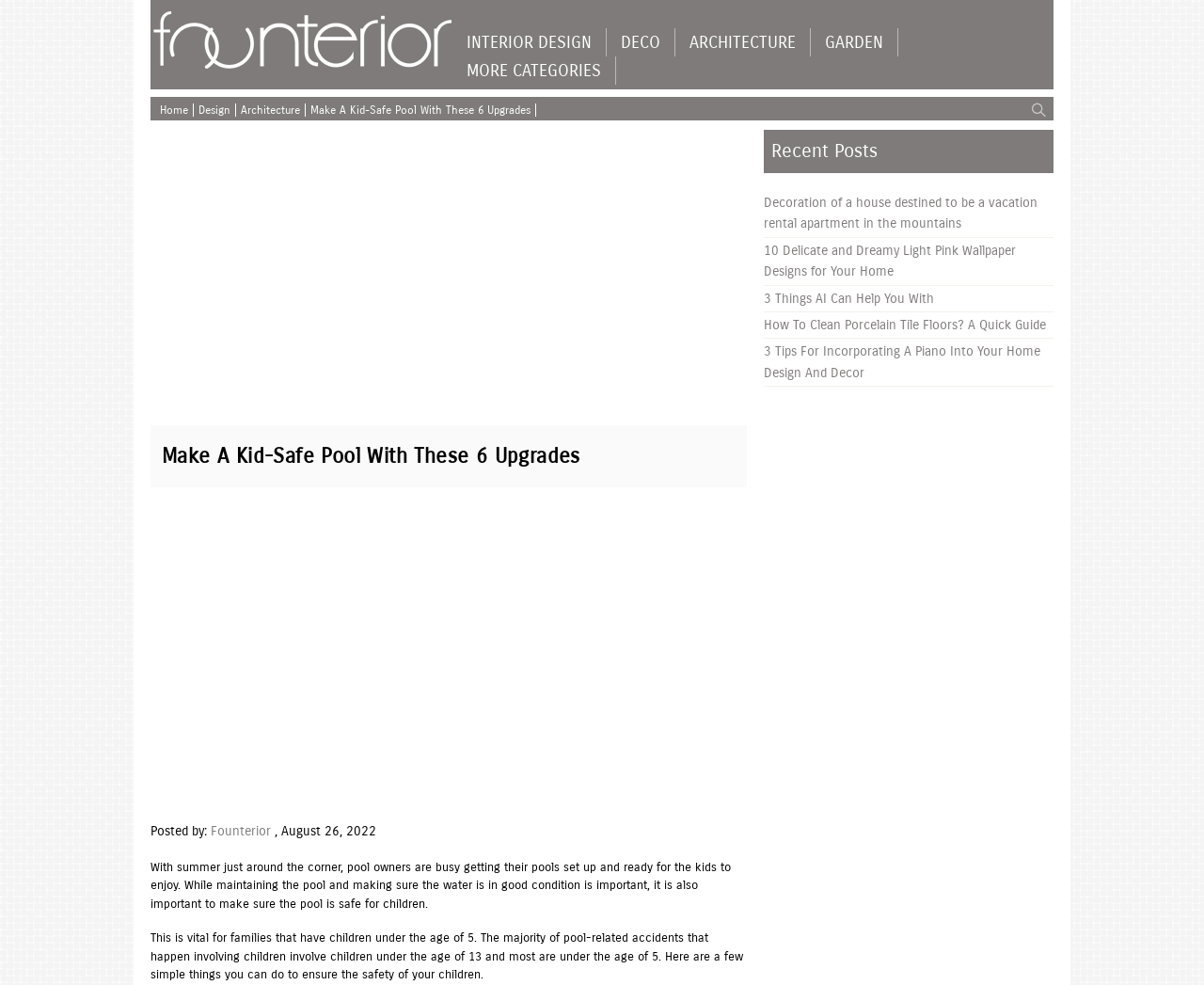Create a detailed narrative of the webpage’s visual and textual elements.

This webpage is about making a kid-safe pool with six upgrades. At the top, there is a logo of "Founterior" on the left, accompanied by a horizontal navigation menu with links to "INTERIOR DESIGN", "DECO", "ARCHITECTURE", "GARDEN", and "MORE CATEGORIES". Below the logo, there are links to "Home", "Design", "Architecture", and the title of the article "Make A Kid-Safe Pool With These 6 Upgrades".

The main content of the article is divided into two sections. The first section is an introduction, which explains the importance of pool safety for children, especially those under the age of 5. The second section, which is not fully described in the accessibility tree, likely provides the six upgrades to make a kid-safe pool.

On the right side of the page, there is a complementary section with a heading "Recent Posts" and five links to other articles, including "Decoration of a house destined to be a vacation rental apartment in the mountains", "10 Delicate and Dreamy Light Pink Wallpaper Designs for Your Home", "3 Things AI Can Help You With", "How To Clean Porcelain Tile Floors? A Quick Guide", and "3 Tips For Incorporating A Piano Into Your Home Design And Decor".